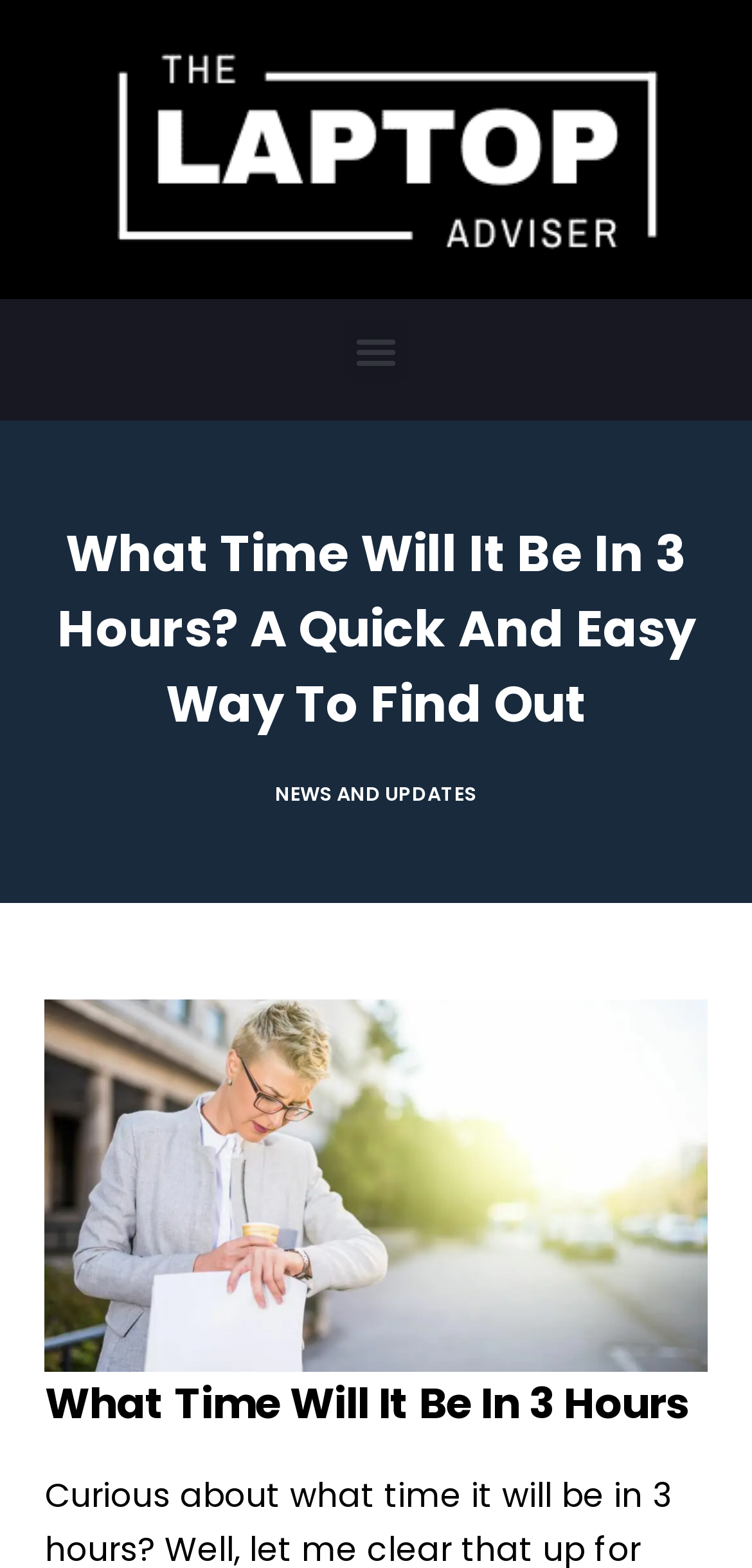Create an elaborate caption for the webpage.

The webpage is about calculating the time that will pass in the future, specifically what time it will be in 3 hours. At the top-left corner, there is a link to "Skip to content". Next to it, there is a link with no text, taking up most of the top section of the page. Below this, there is a button labeled "Menu Toggle" on the top-right side. 

The main content of the page is divided into sections. The first section is a header with a heading that matches the title of the page, "What Time Will It Be In 3 Hours? A Quick And Easy Way To Find Out". Below this heading, there is a link labeled "NEWS AND UPDATES". 

The second section is another heading that asks the same question, "what time will it be in 3 hours What Time Will It Be In 3 Hours". This heading is accompanied by an image with the same description, "what time will it be in 3 hours", which takes up most of the section.